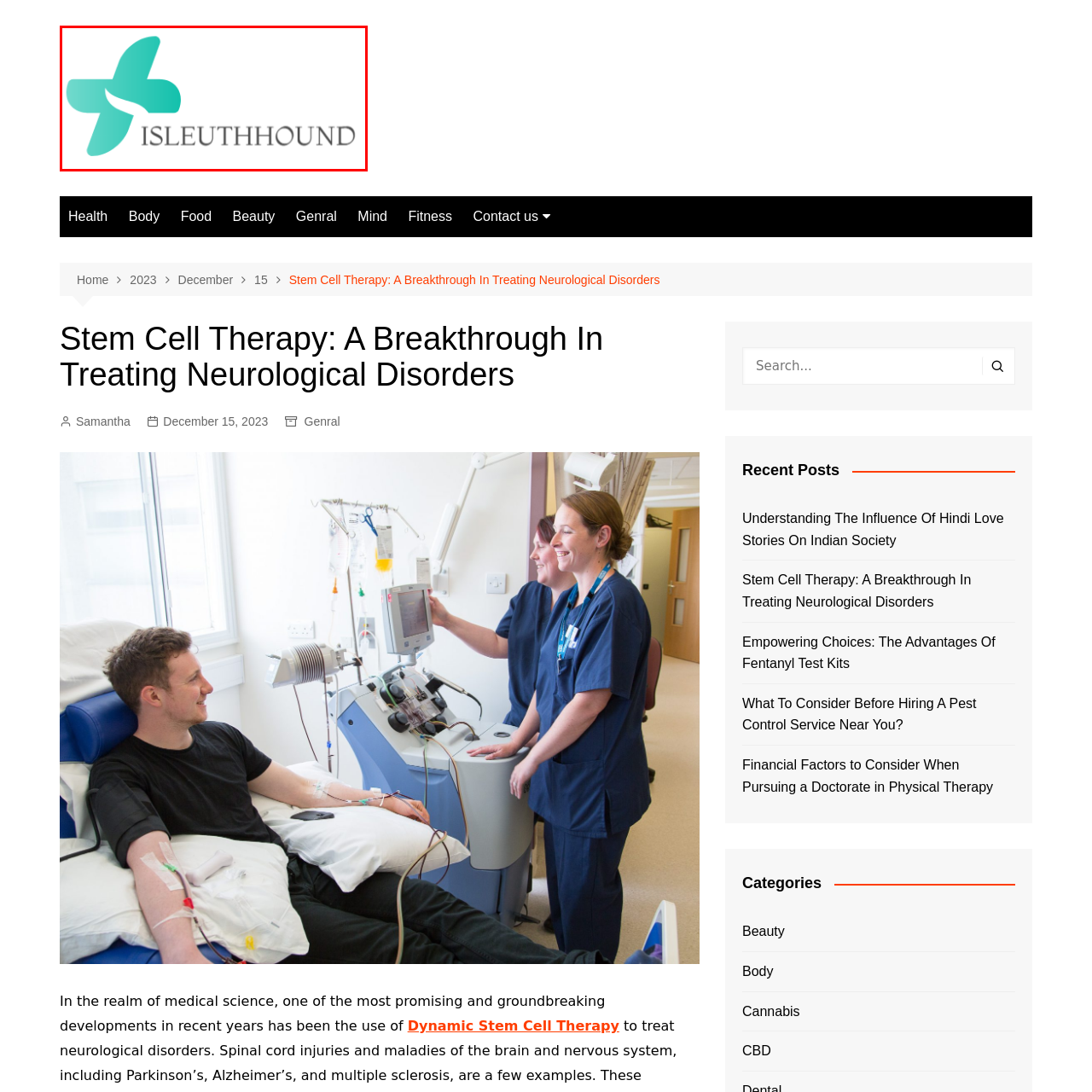What is the focus of the health and wellness platform?
Refer to the image highlighted by the red box and give a one-word or short-phrase answer reflecting what you see.

Progressive approaches